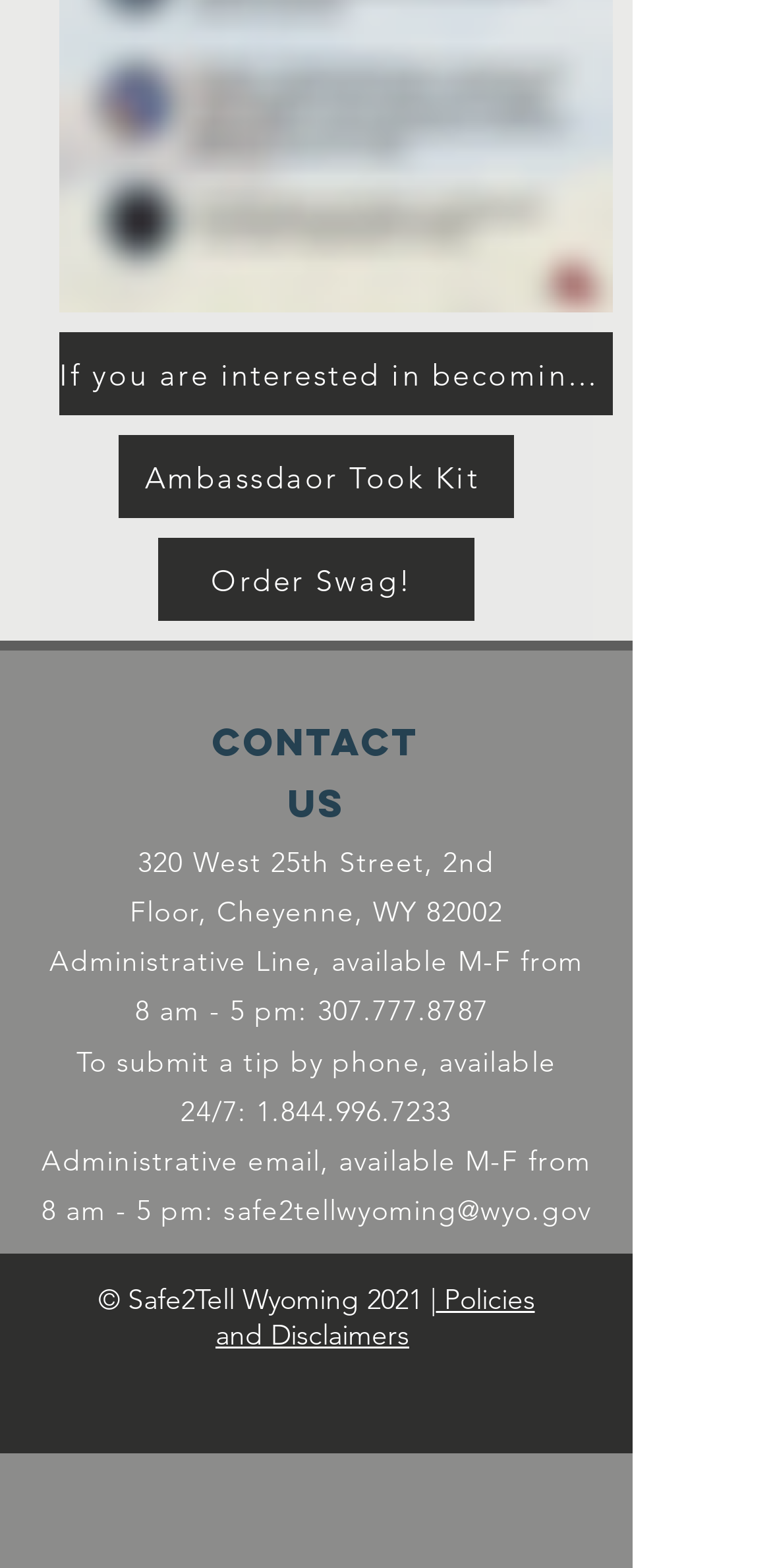What is the purpose of the 'Order Swag!' link?
Provide a short answer using one word or a brief phrase based on the image.

Unknown